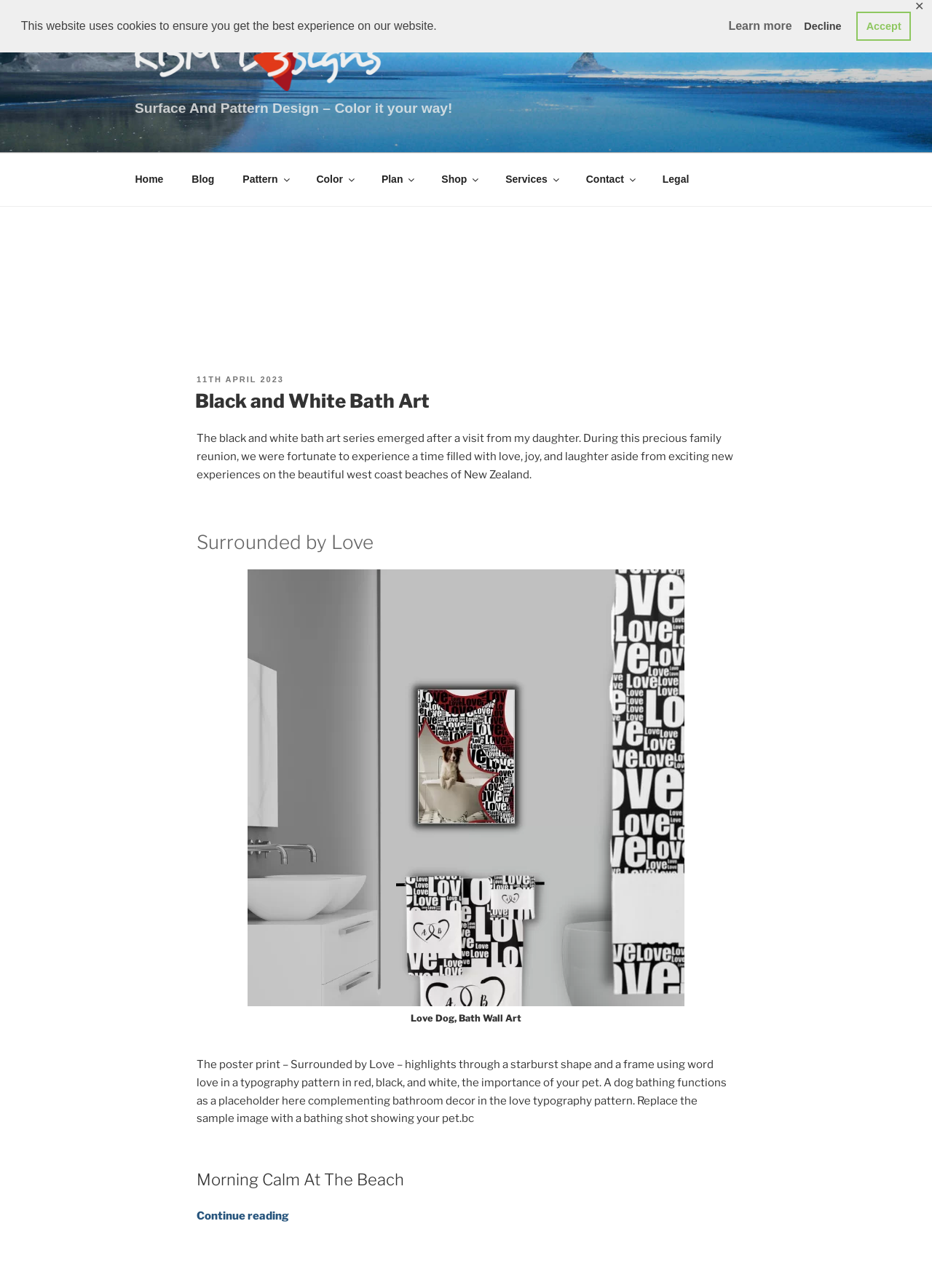Please specify the coordinates of the bounding box for the element that should be clicked to carry out this instruction: "Click the 'Pattern' link". The coordinates must be four float numbers between 0 and 1, formatted as [left, top, right, bottom].

[0.247, 0.125, 0.323, 0.154]